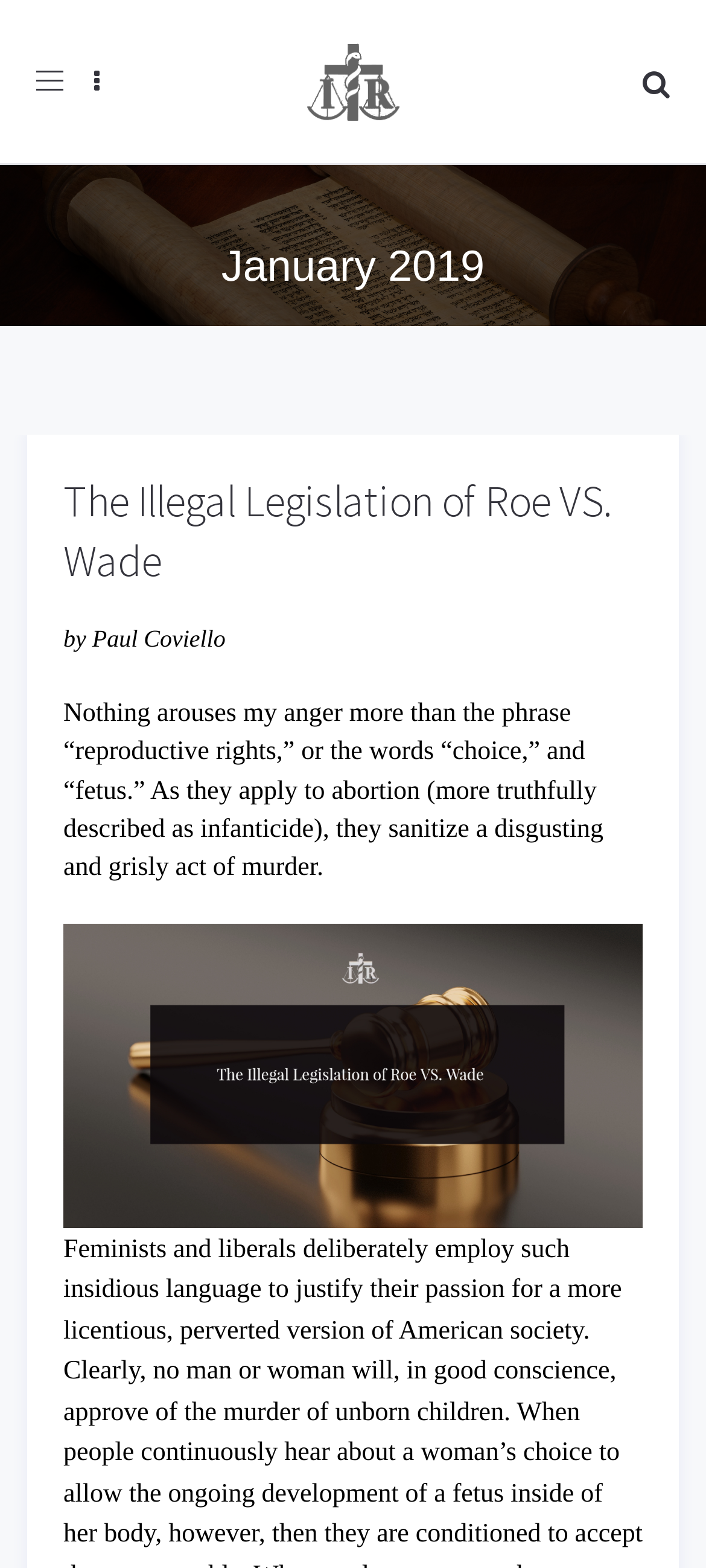Is there an image on the page?
Based on the image content, provide your answer in one word or a short phrase.

Yes